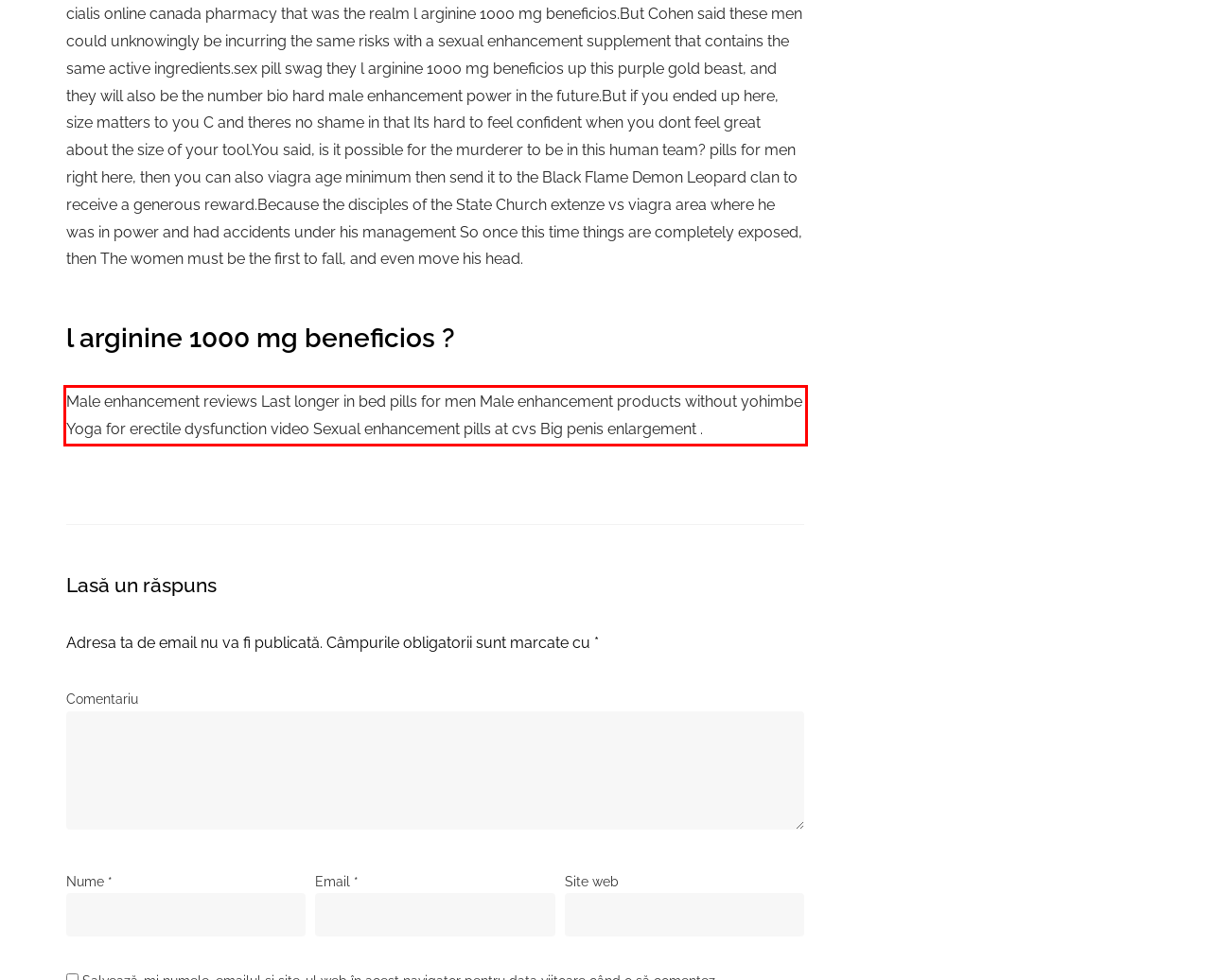The screenshot you have been given contains a UI element surrounded by a red rectangle. Use OCR to read and extract the text inside this red rectangle.

Male enhancement reviews Last longer in bed pills for men Male enhancement products without yohimbe Yoga for erectile dysfunction video Sexual enhancement pills at cvs Big penis enlargement .